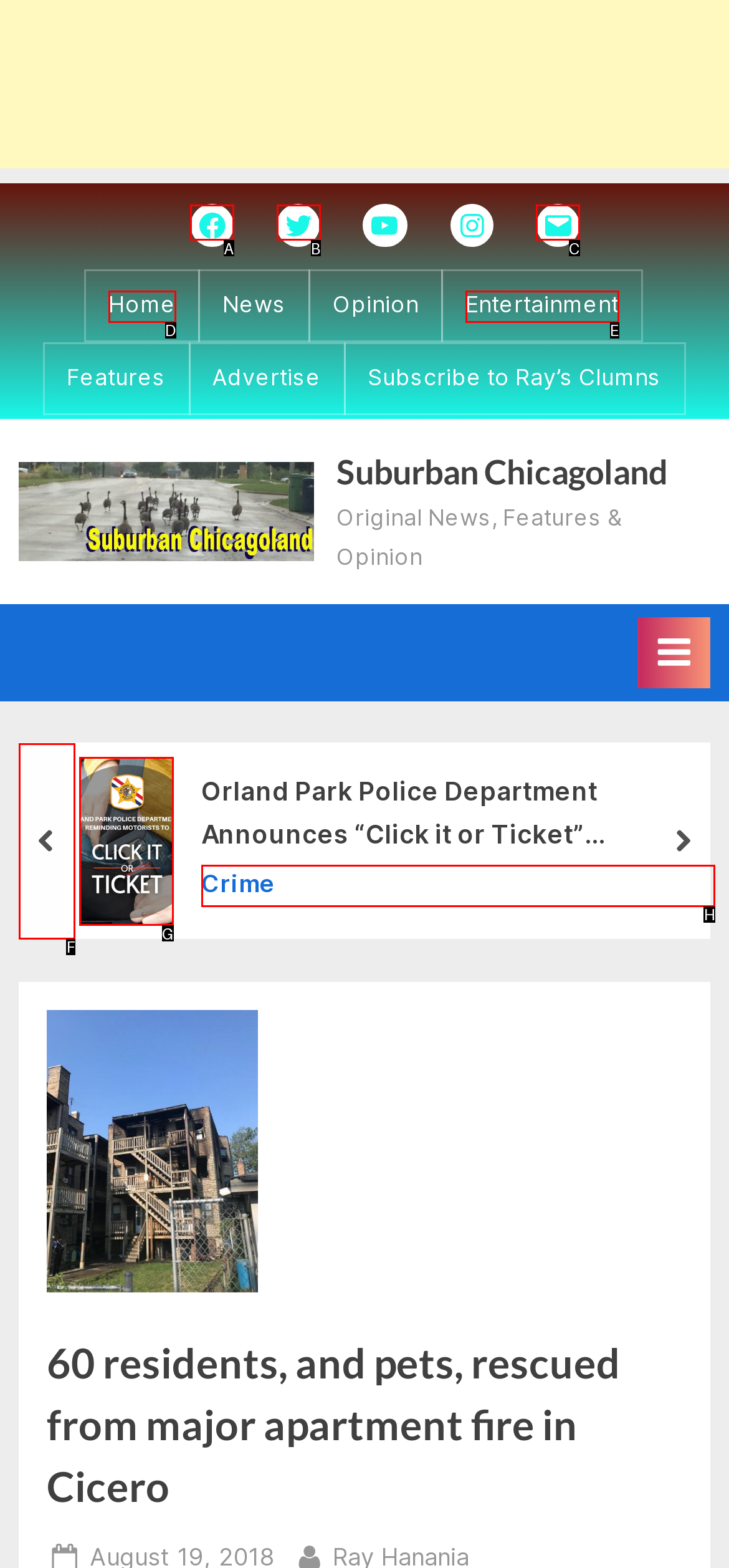For the task: View the previous page, specify the letter of the option that should be clicked. Answer with the letter only.

F